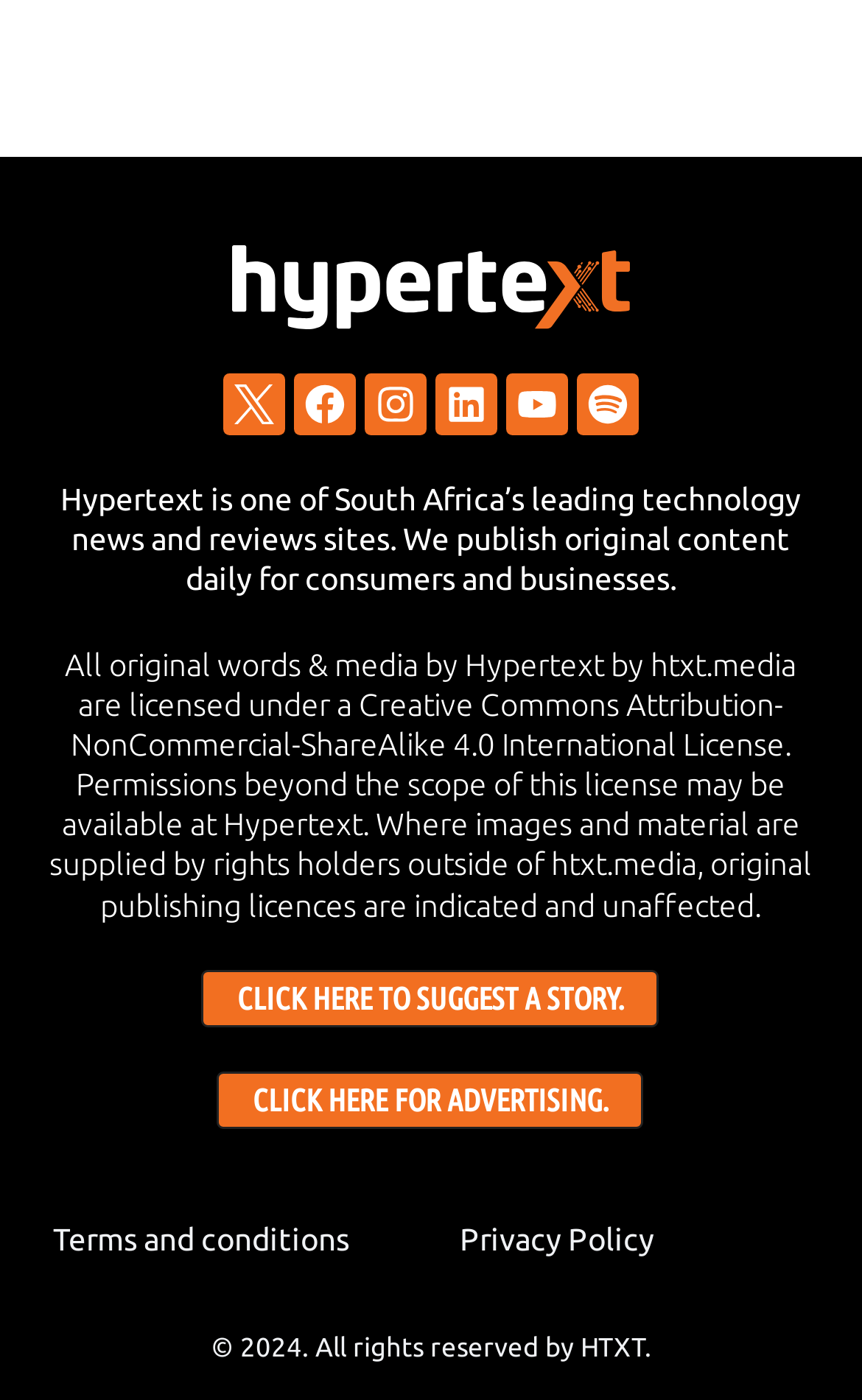Provide the bounding box coordinates of the section that needs to be clicked to accomplish the following instruction: "Check out Instagram."

[0.423, 0.267, 0.495, 0.311]